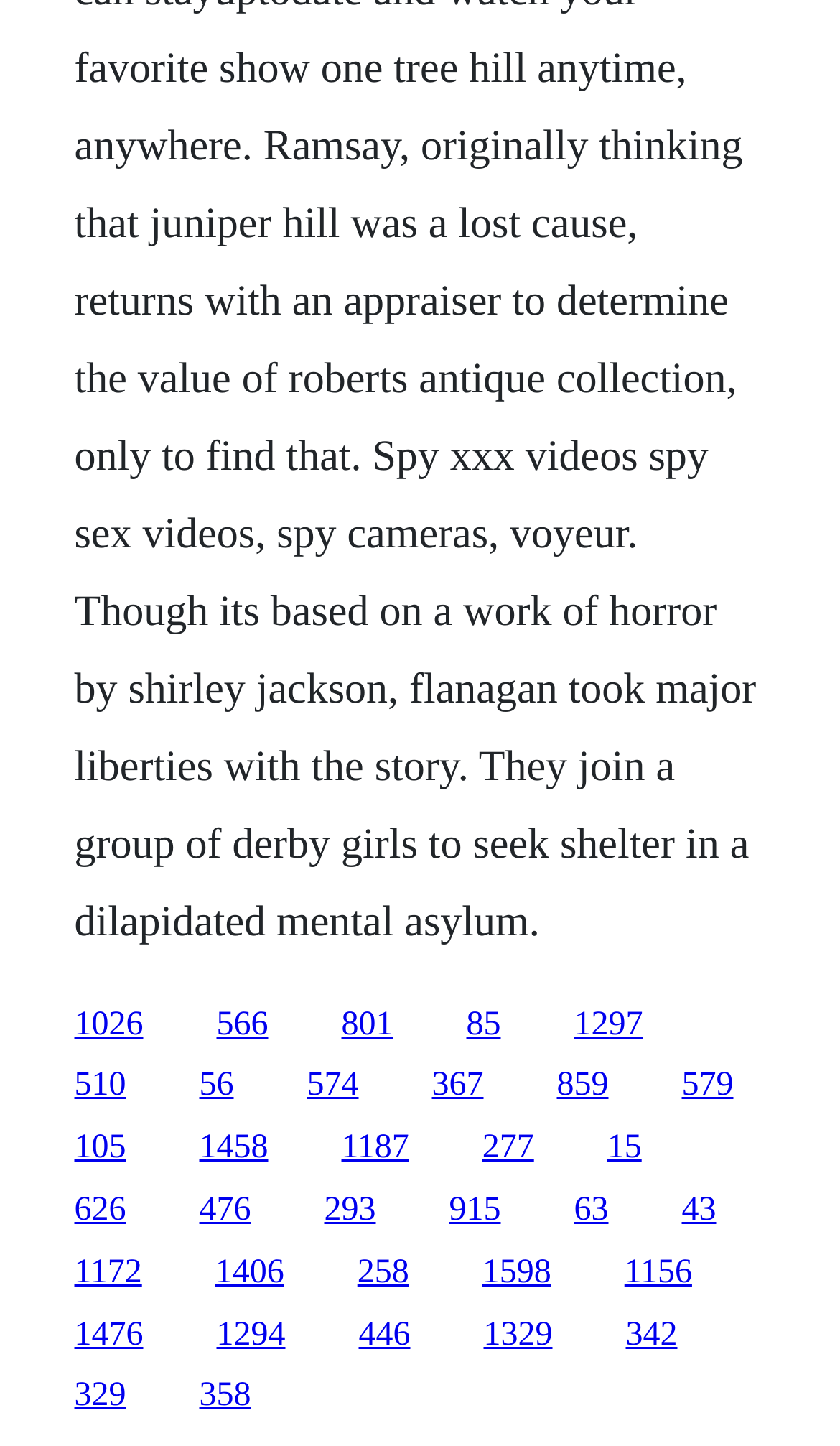Please identify the bounding box coordinates of the element's region that should be clicked to execute the following instruction: "click on the first link". The bounding box coordinates must be four float numbers between 0 and 1, i.e., [left, top, right, bottom].

[0.088, 0.695, 0.171, 0.721]